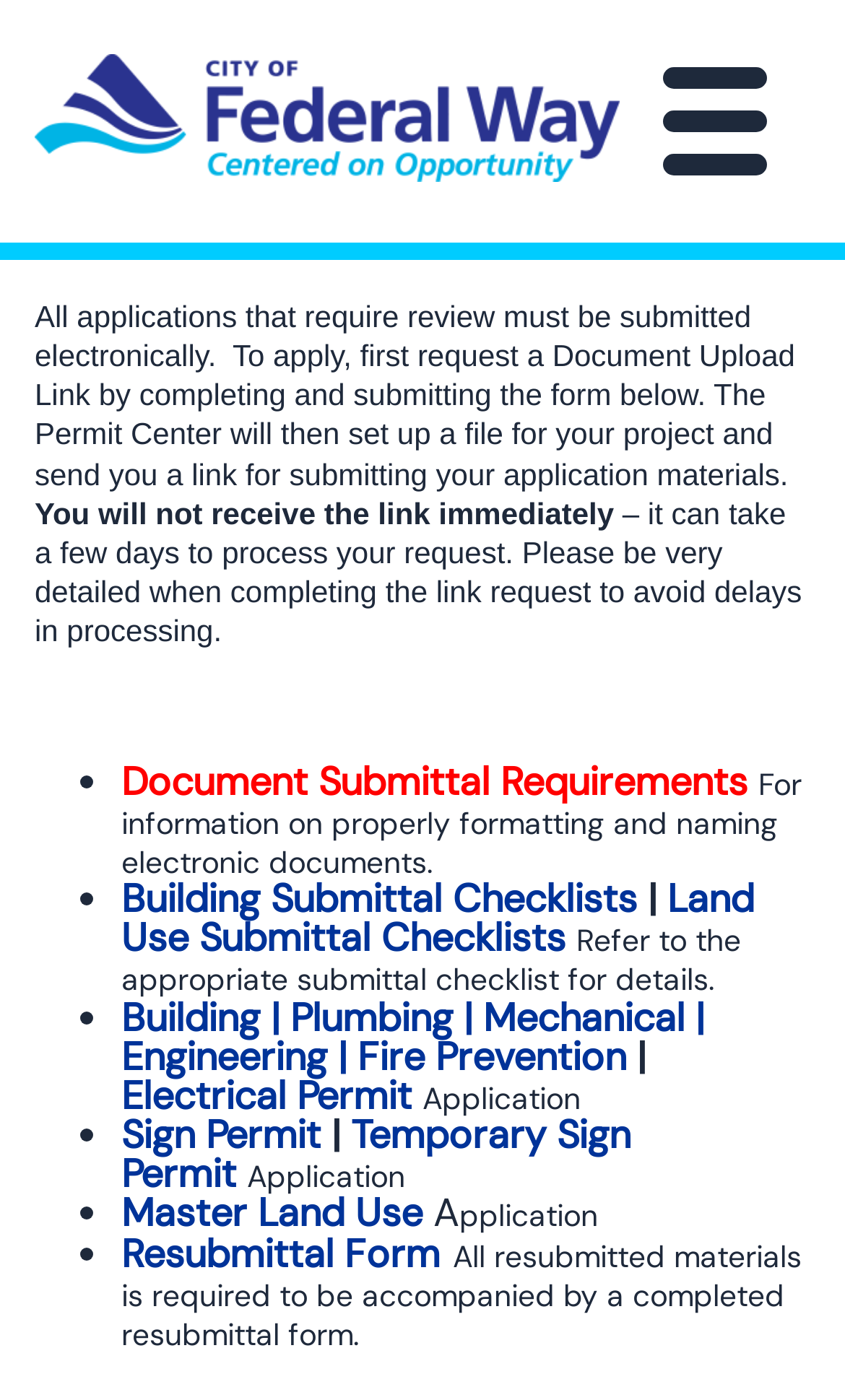Specify the bounding box coordinates for the region that must be clicked to perform the given instruction: "Request a 'Document Upload Link'".

[0.041, 0.214, 0.941, 0.351]